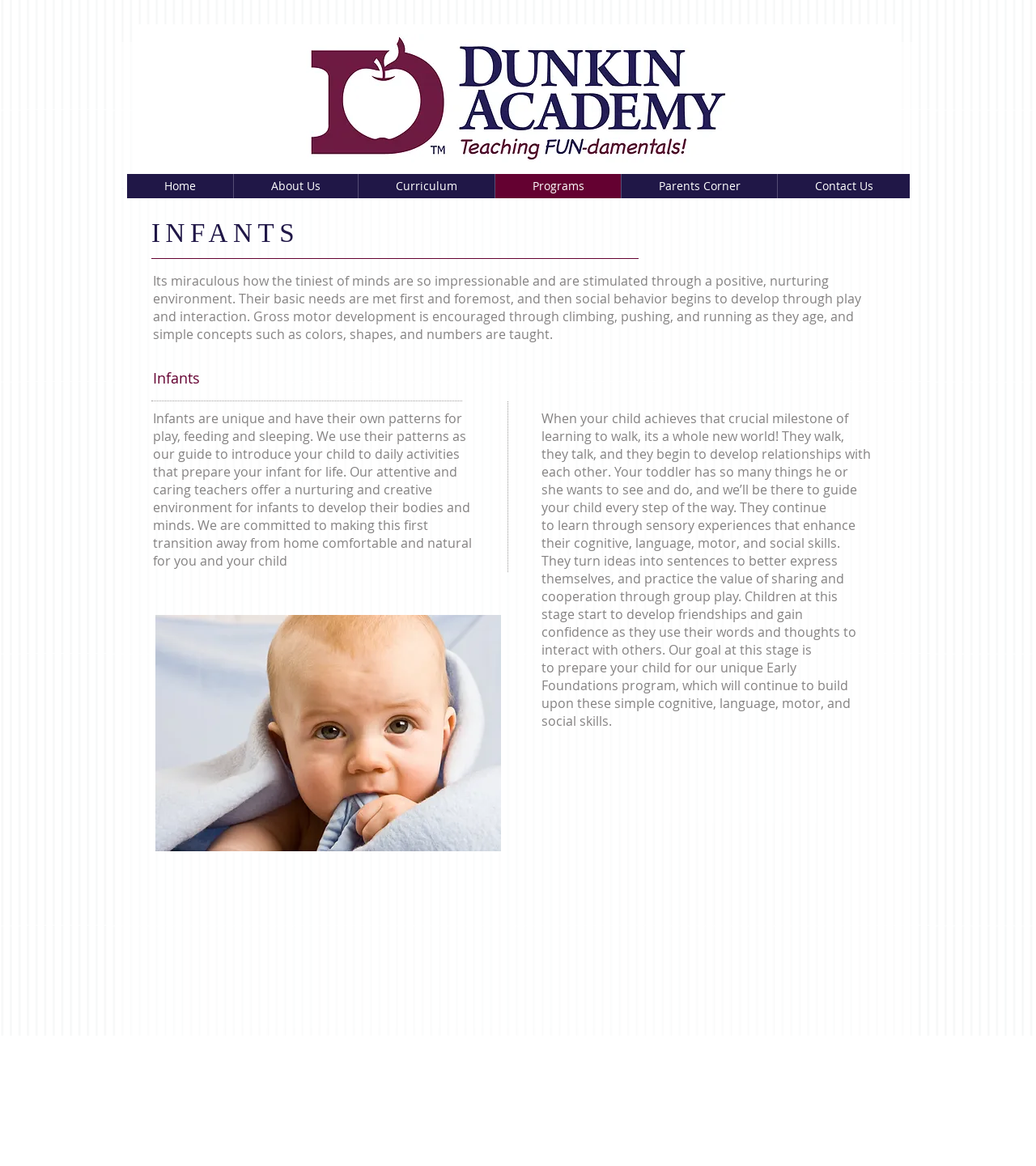Elaborate on the information and visuals displayed on the webpage.

The webpage is about the "Infants" program at Dunkin Academy. At the top, there is a large heading "INFANTS" that spans most of the width of the page. Below this heading, there is a paragraph of text that describes the importance of a nurturing environment for infants and how they develop through play and interaction.

Further down, there is a smaller heading "Infants" followed by a paragraph of text that explains how the program caters to the unique needs and patterns of each infant, providing a nurturing and creative environment for their development.

On the right side of the page, there is a navigation menu labeled "Site" that contains links to other pages on the website, including "Home", "About Us", "Curriculum", "Programs", "Parents Corner", and "Contact Us". These links are arranged horizontally and take up about half of the width of the page.

Below the navigation menu, there is another paragraph of text that describes the development of toddlers, including their learning to walk, talk, and develop relationships with others. This text is positioned below the navigation menu and spans most of the width of the page.

Overall, the webpage provides information about the Infants program at Dunkin Academy, including its approach to caring for and educating infants, and its goals for their development.